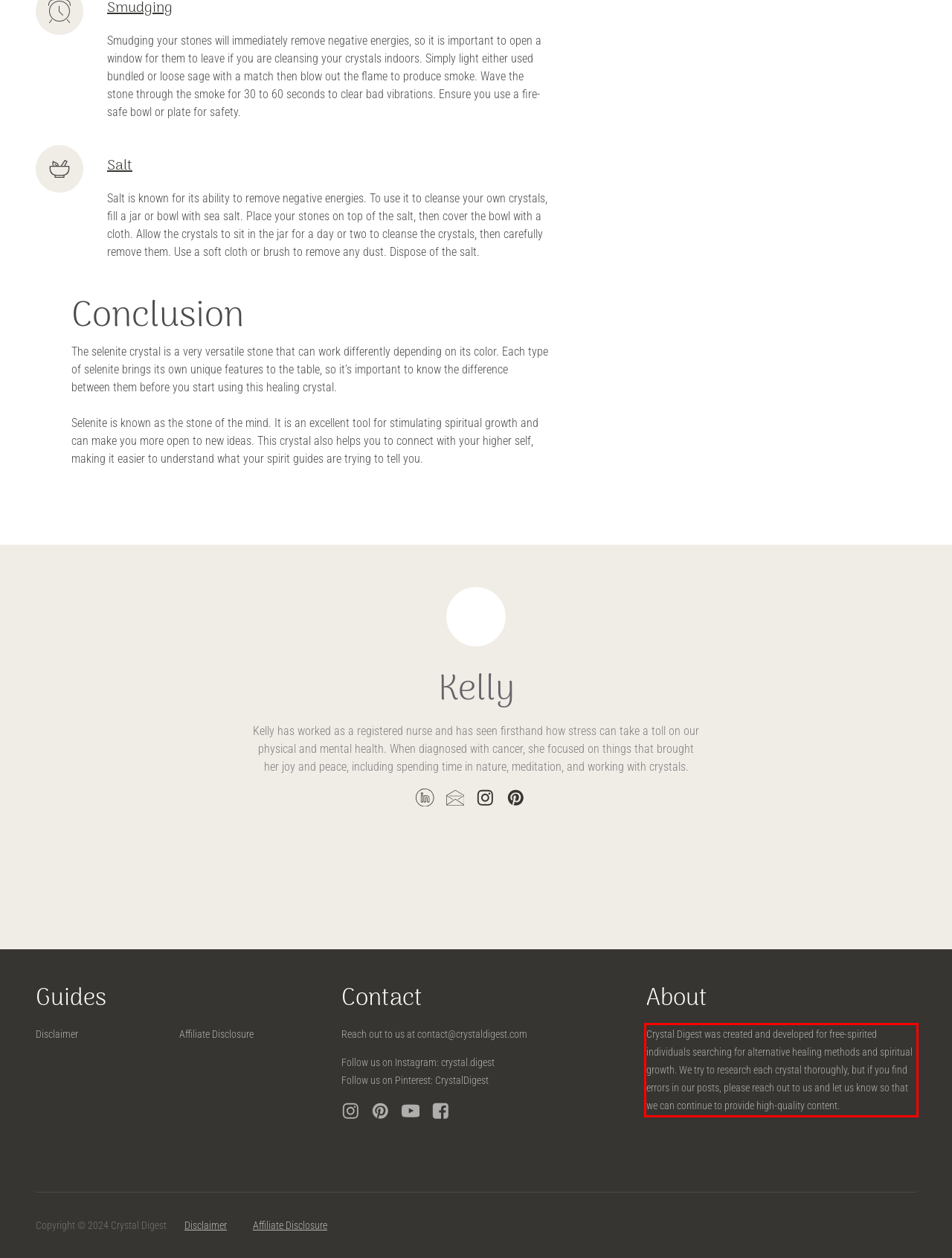Given the screenshot of a webpage, identify the red rectangle bounding box and recognize the text content inside it, generating the extracted text.

Crystal Digest was created and developed for free-spirited individuals searching for alternative healing methods and spiritual growth. We try to research each crystal thoroughly, but if you find errors in our posts, please reach out to us and let us know so that we can continue to provide high-quality content.